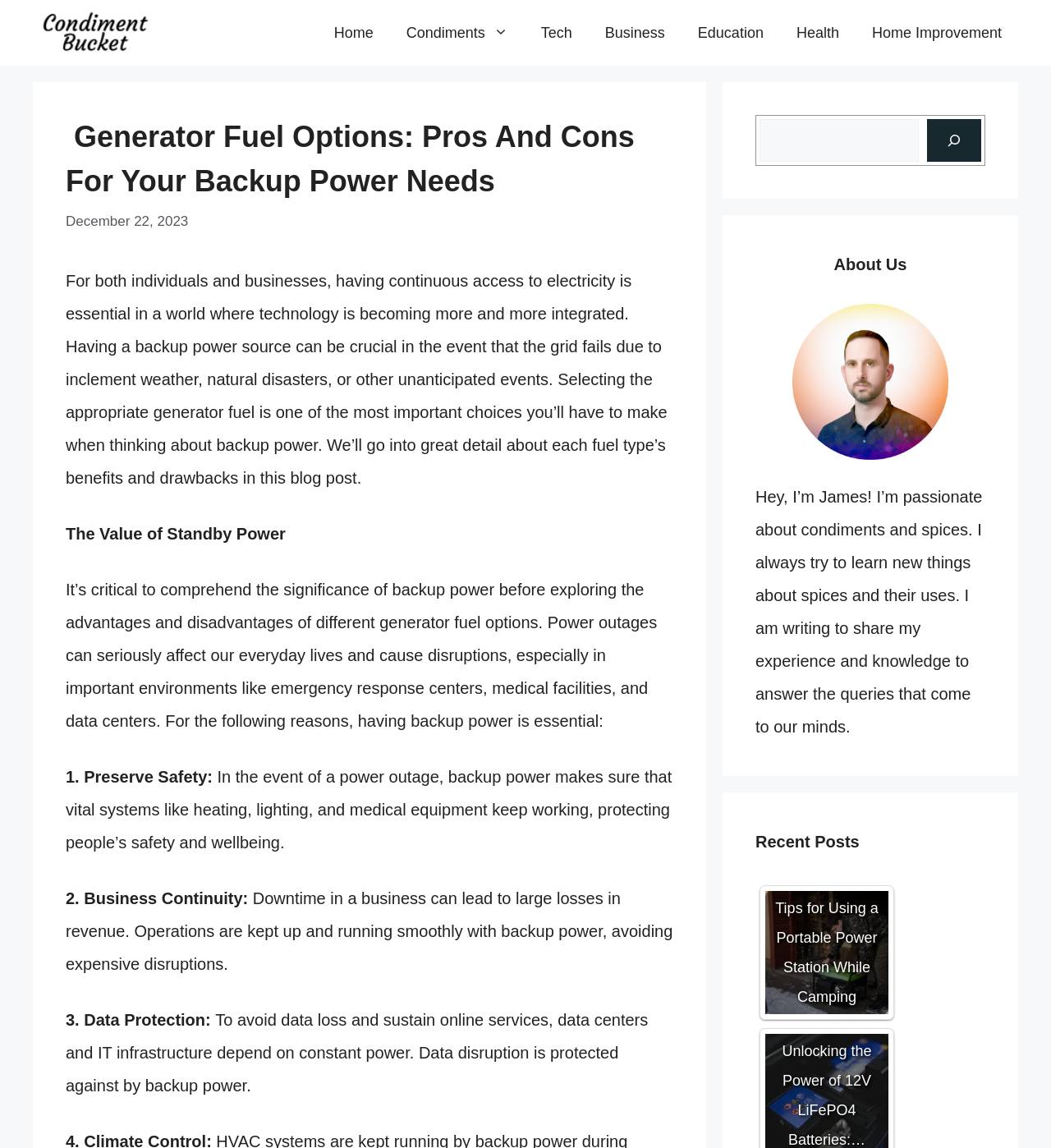Identify the bounding box coordinates of the clickable region necessary to fulfill the following instruction: "Click the 'Home' link". The bounding box coordinates should be four float numbers between 0 and 1, i.e., [left, top, right, bottom].

[0.302, 0.007, 0.371, 0.05]